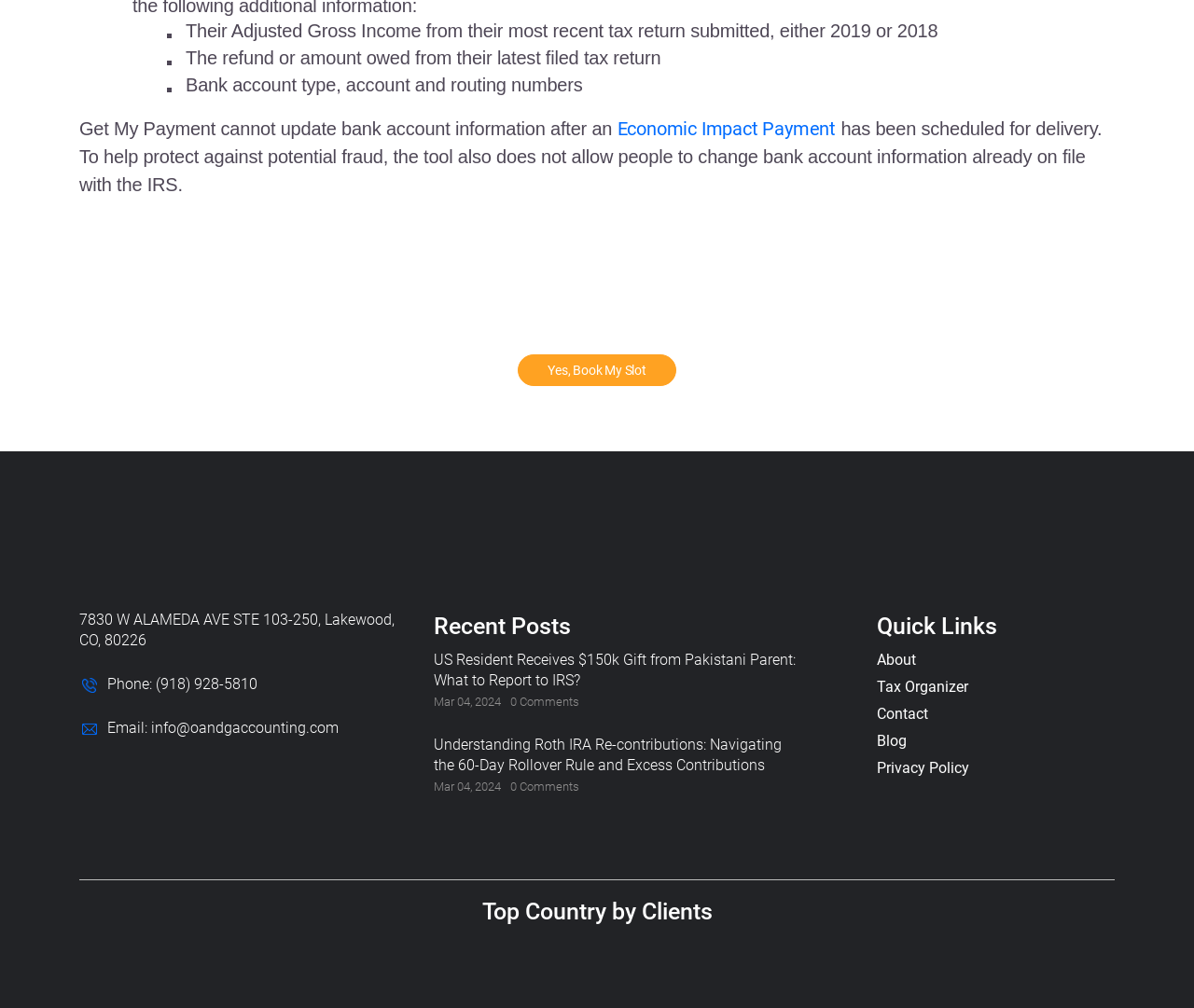Indicate the bounding box coordinates of the element that needs to be clicked to satisfy the following instruction: "Contact O&G Tax and Accounting". The coordinates should be four float numbers between 0 and 1, i.e., [left, top, right, bottom].

[0.734, 0.699, 0.934, 0.719]